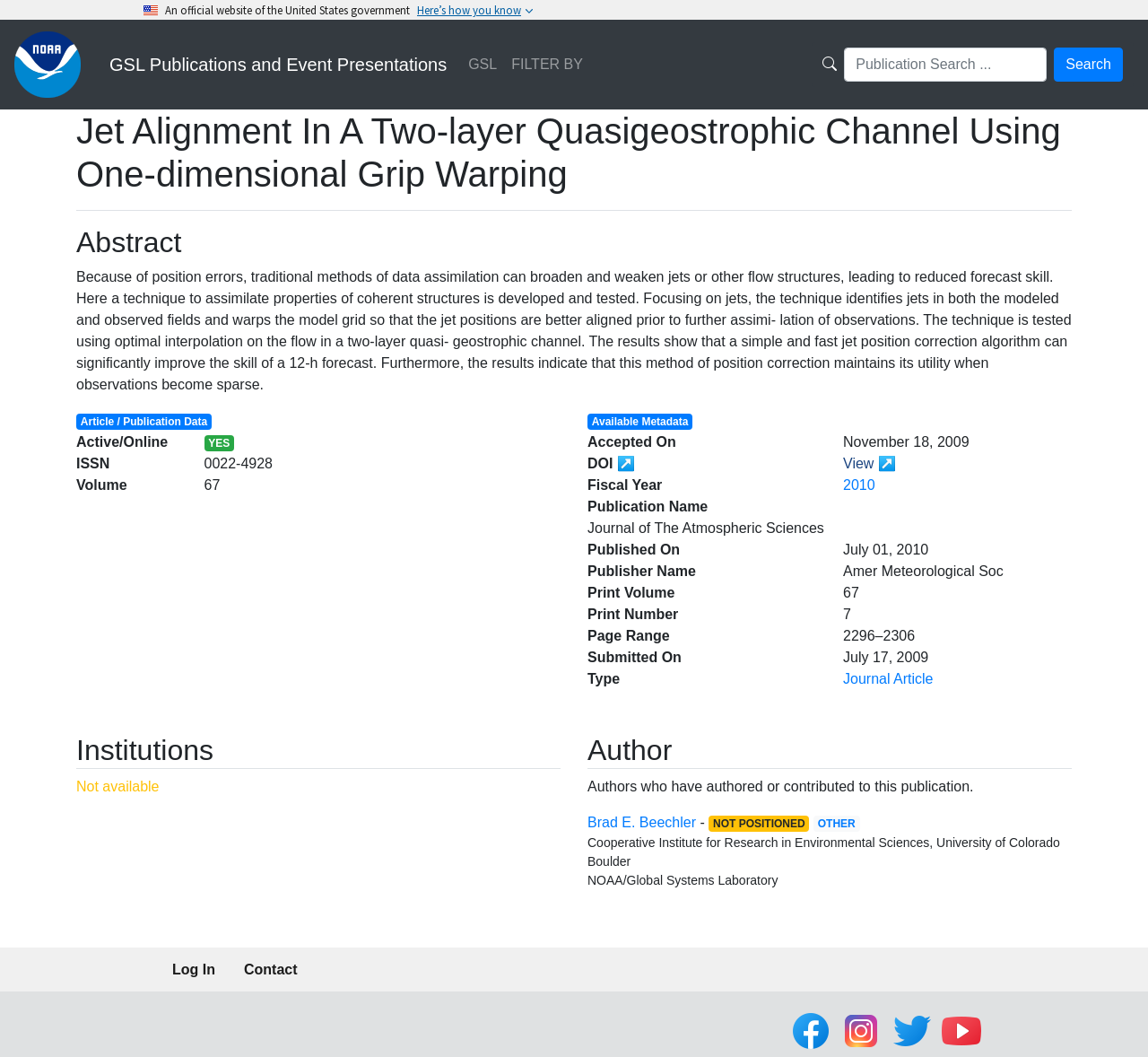What is the name of the publication?
Using the image provided, answer with just one word or phrase.

Journal of The Atmospheric Sciences